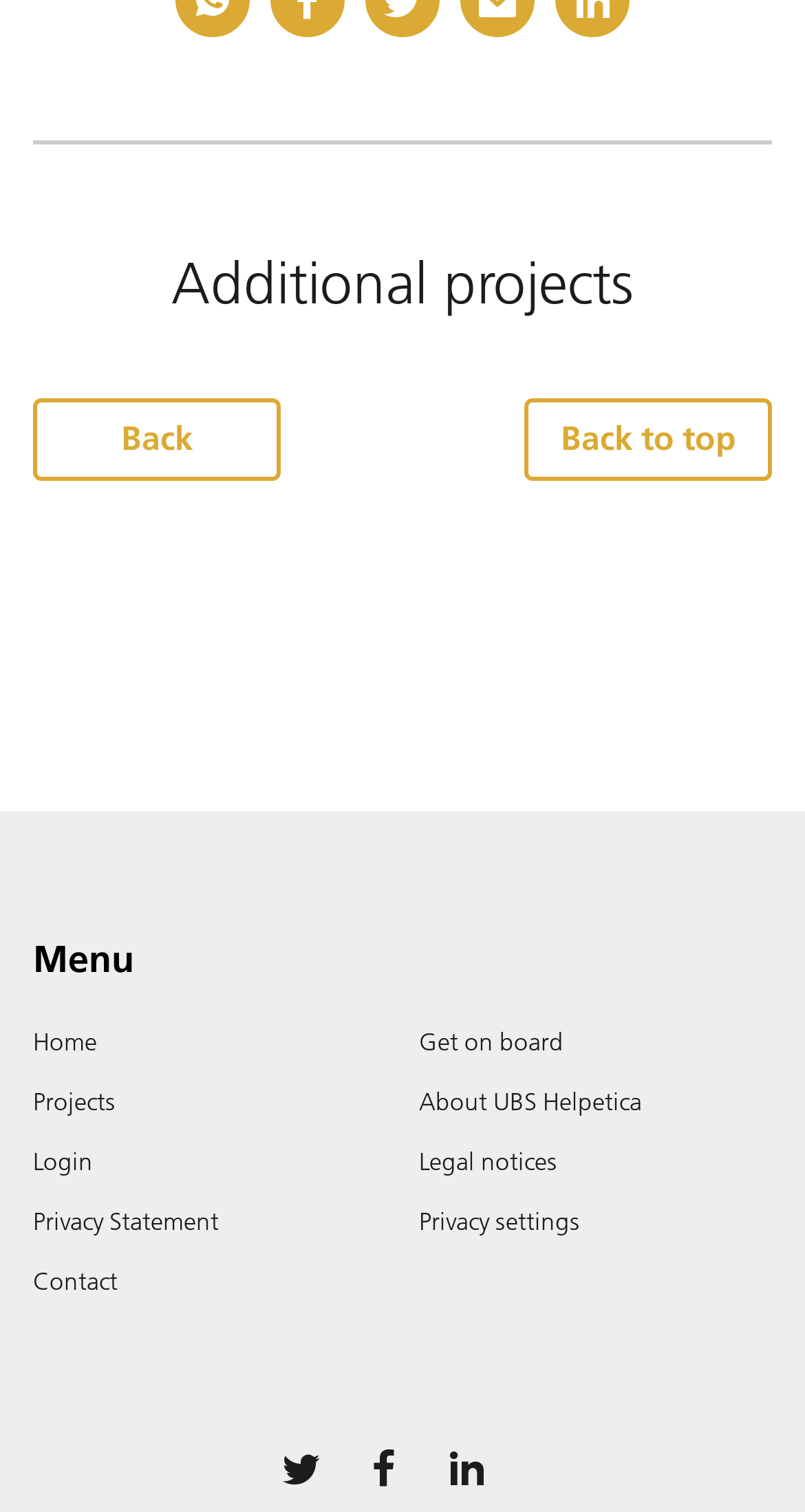What is the first link in the navigation menu?
Please provide a comprehensive answer based on the visual information in the image.

By examining the navigation menu, I found that the first link is 'Home' which is located at the top-left corner of the menu.